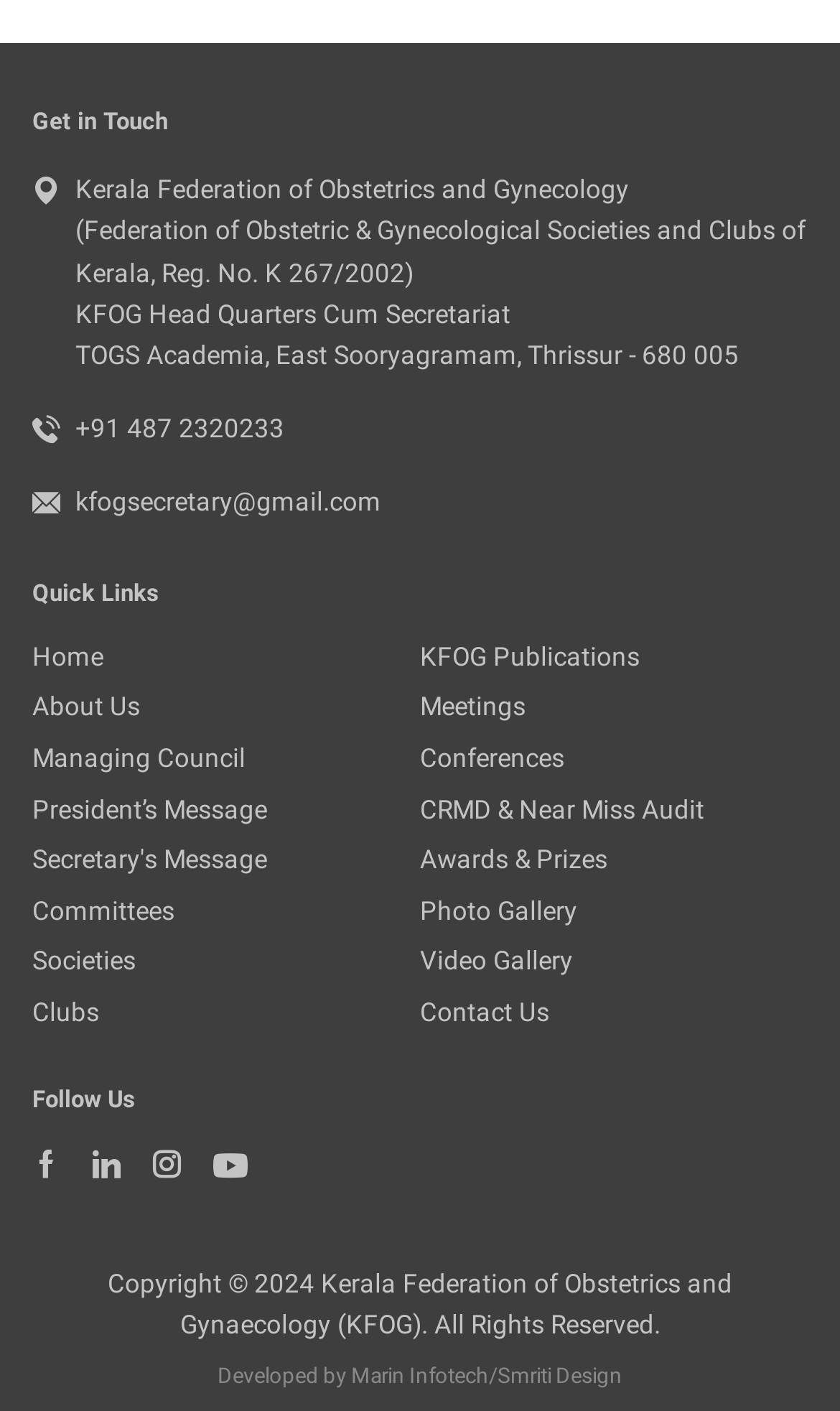Locate the coordinates of the bounding box for the clickable region that fulfills this instruction: "Get in touch with Kerala Federation of Obstetrics and Gynecology".

[0.038, 0.076, 0.962, 0.098]